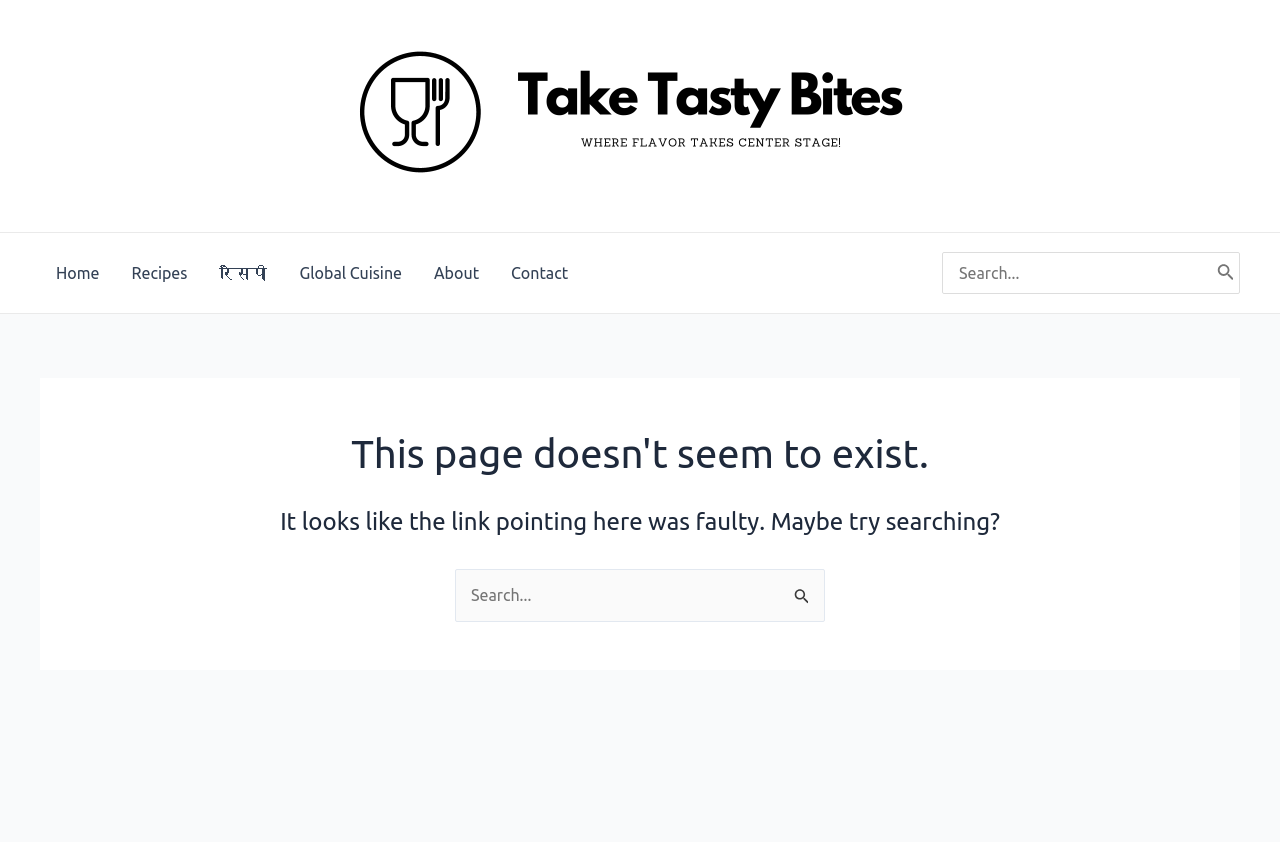Kindly provide the bounding box coordinates of the section you need to click on to fulfill the given instruction: "Click the TAKE TASTY BITES link".

[0.259, 0.125, 0.728, 0.146]